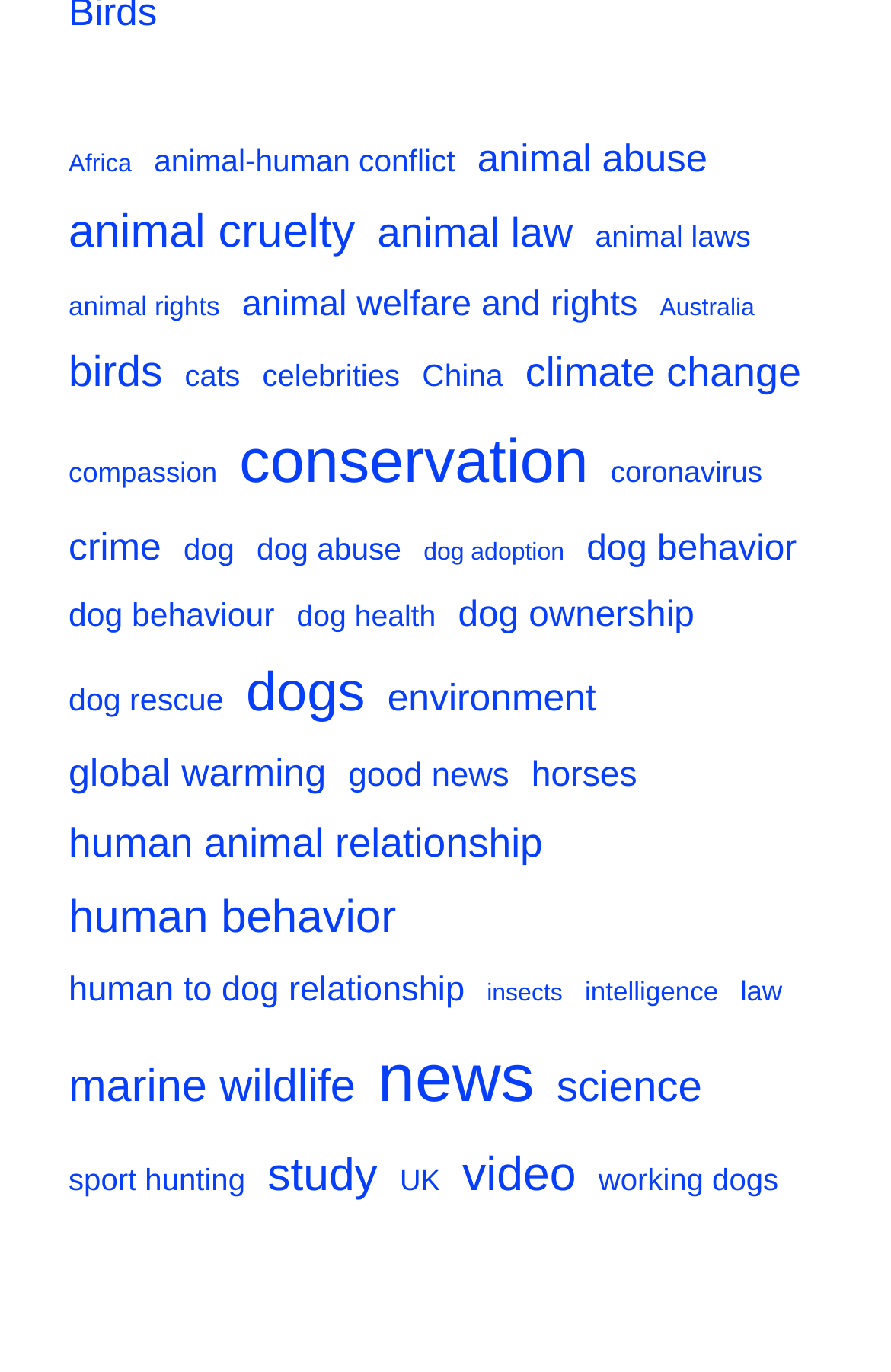Carefully observe the image and respond to the question with a detailed answer:
What is the topic related to environmental issues?

I searched for links related to environmental issues and found 'climate change (113 items)' and 'global warming (96 items)', but 'climate change' is the more specific topic.